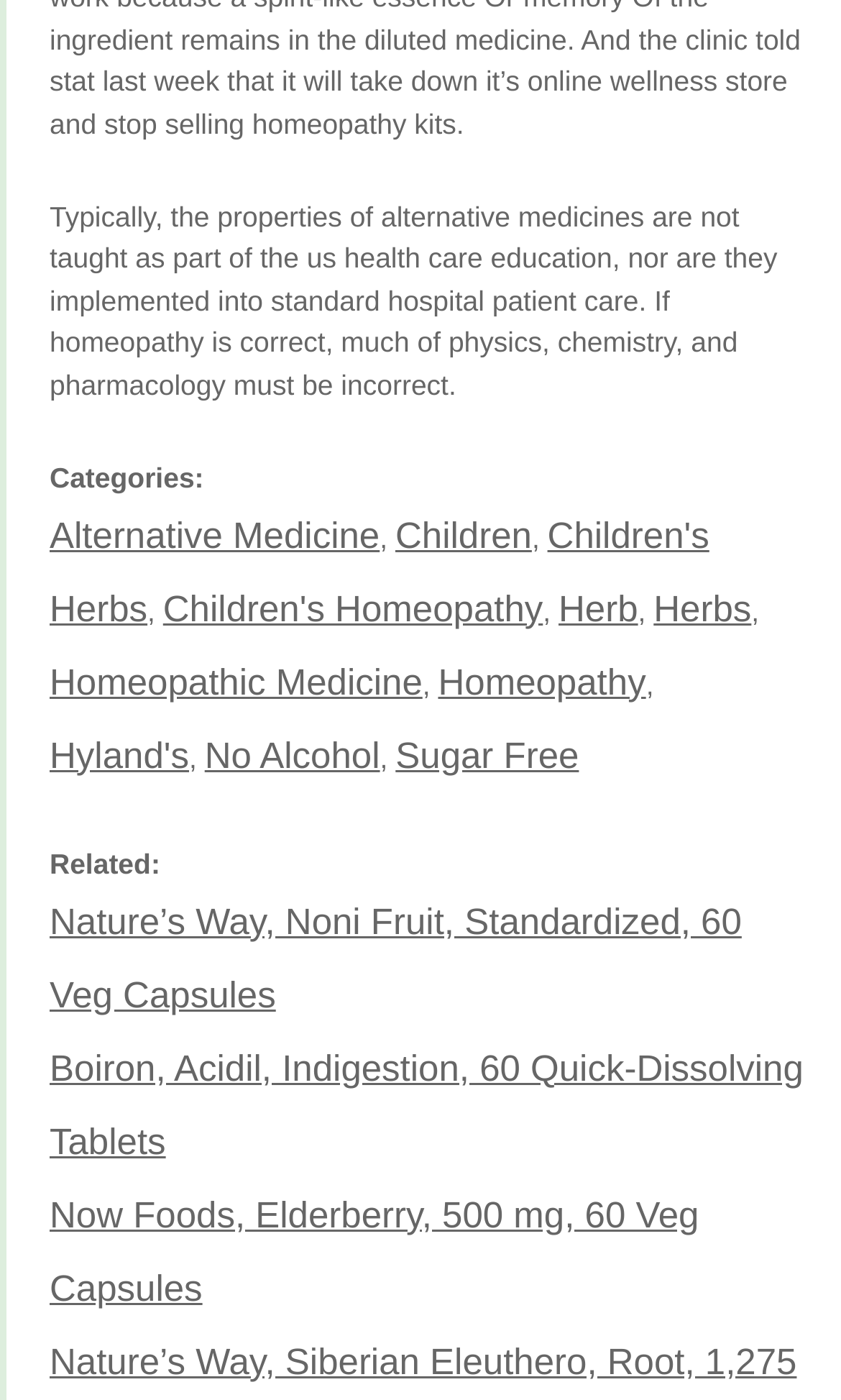What is the purpose of the 'Related' section?
Carefully analyze the image and provide a thorough answer to the question.

The 'Related' section appears to be listing products that are related to the main topic of alternative medicine. The presence of links to specific products, such as Nature's Way and Boiron, suggests that this section is intended to provide users with options for related products.